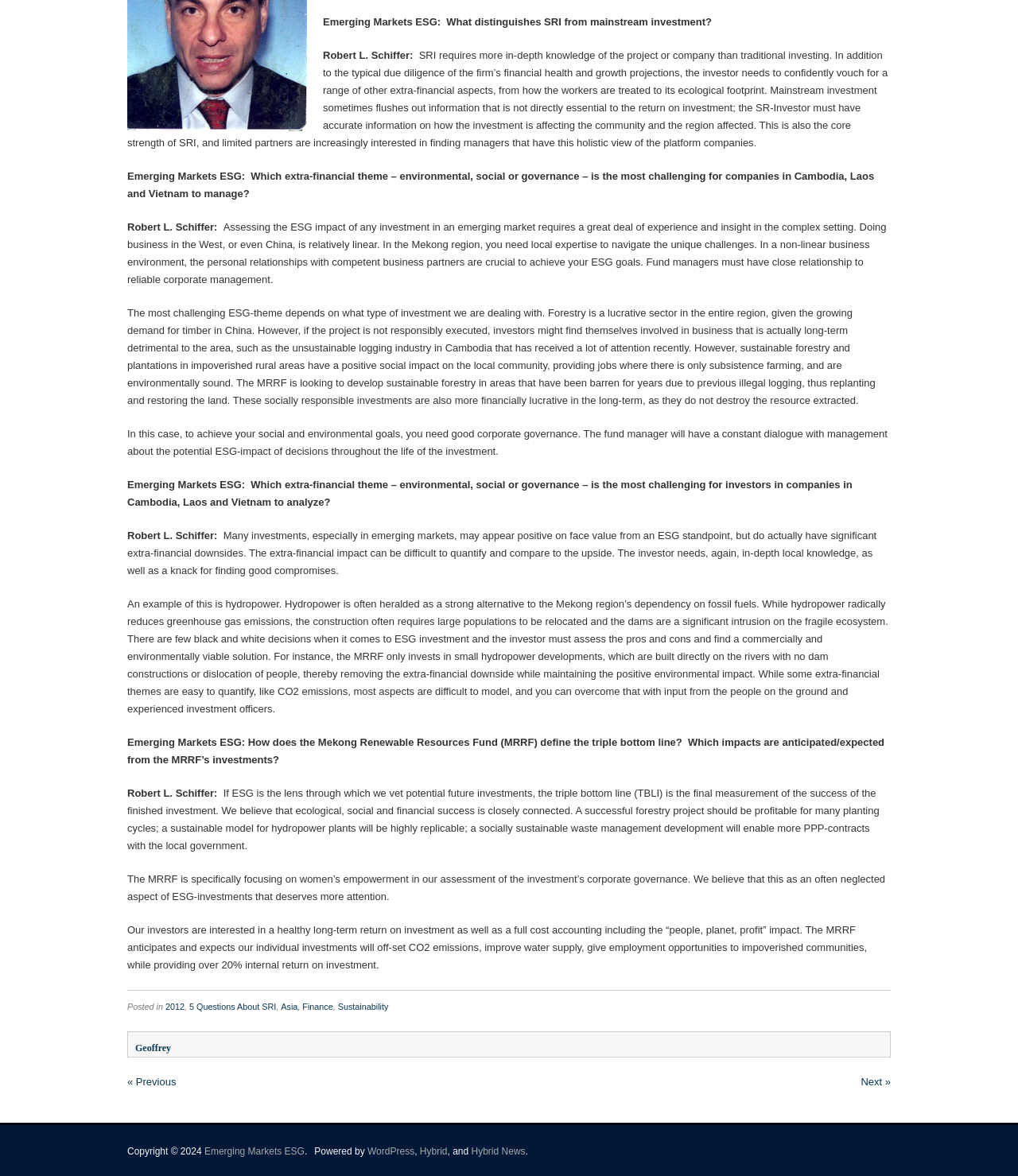Respond to the question below with a concise word or phrase:
What is the focus of the Mekong Renewable Resources Fund (MRRF)?

Sustainable investments